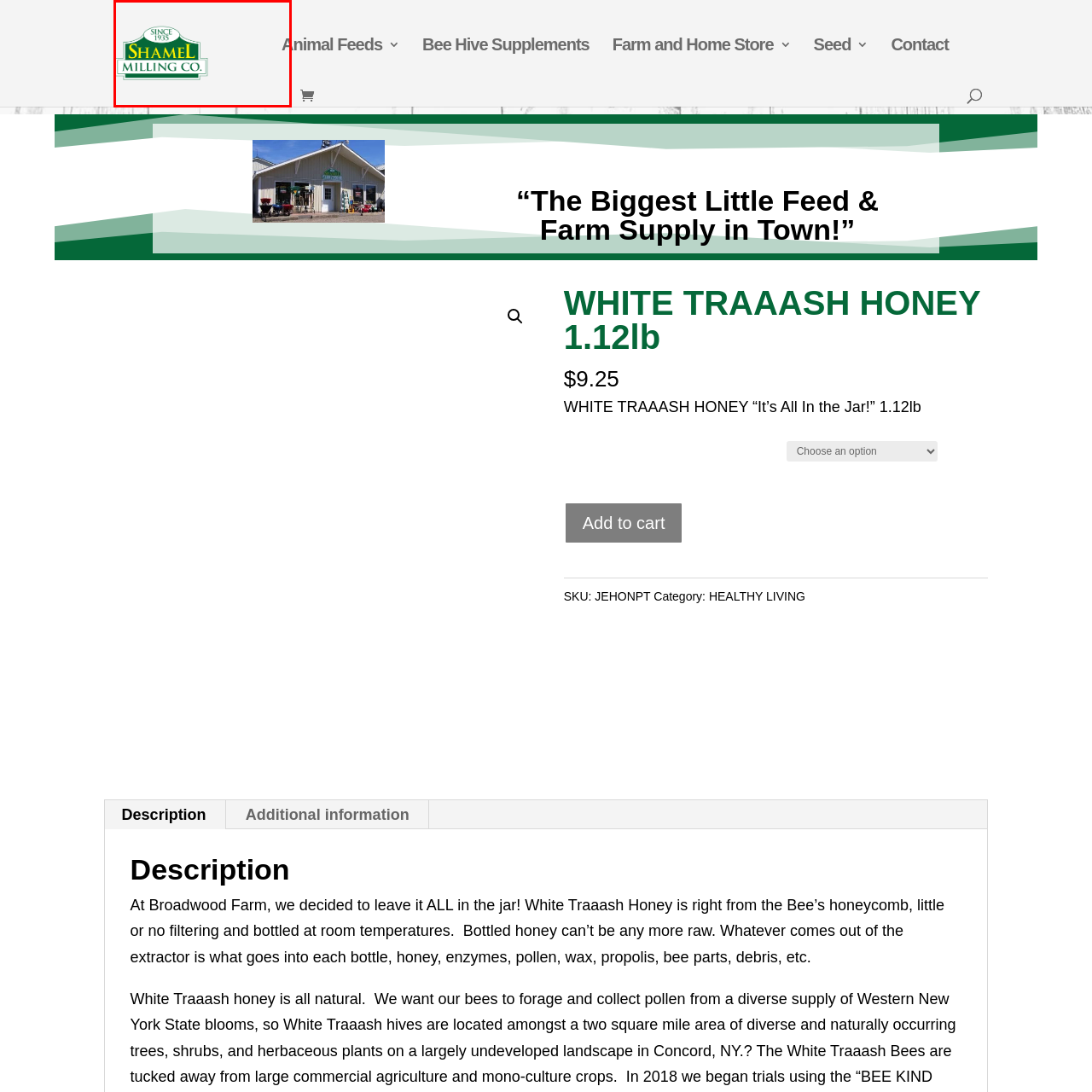In what year was Shamel Milling Co. established?
Direct your attention to the image marked by the red bounding box and provide a detailed answer based on the visual details available.

The caption states that Shamel Milling Co. was established in 1935, which is a significant piece of information about the company's history.